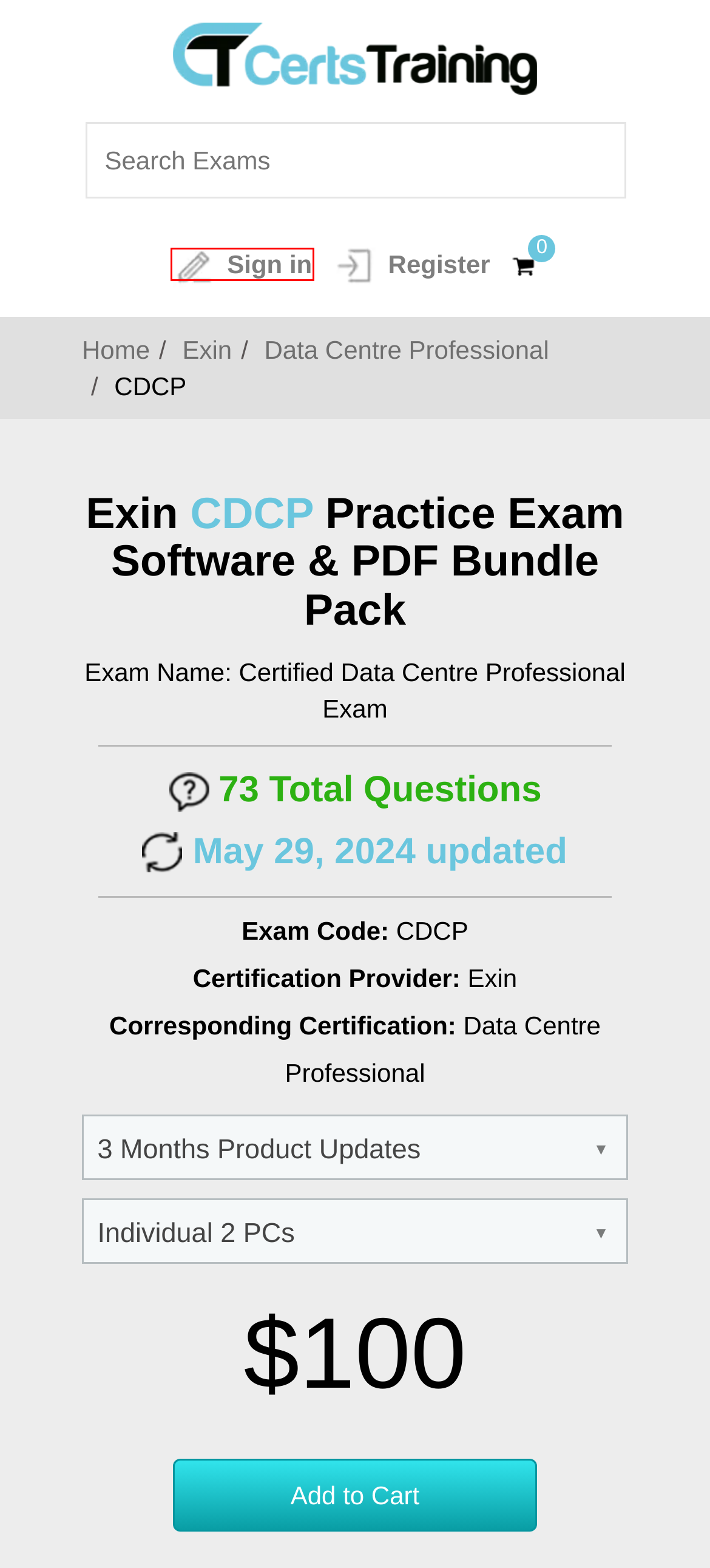Using the screenshot of a webpage with a red bounding box, pick the webpage description that most accurately represents the new webpage after the element inside the red box is clicked. Here are the candidates:
A. CertsTraining - Practice Test for Certification Exams
B. Best Exin Certification Practice Exams Updated Questions - CertsTraining
C. Shopping Cart | CertsTraining
D. Login | CertsTraining
E. Exin Data Centre Professional Exam Certification Practice Test Questions CertsTraining
F. Contact | CertsTraining
G. Guarantee | CertsTraining
H. Account Register | CertsTraining

D